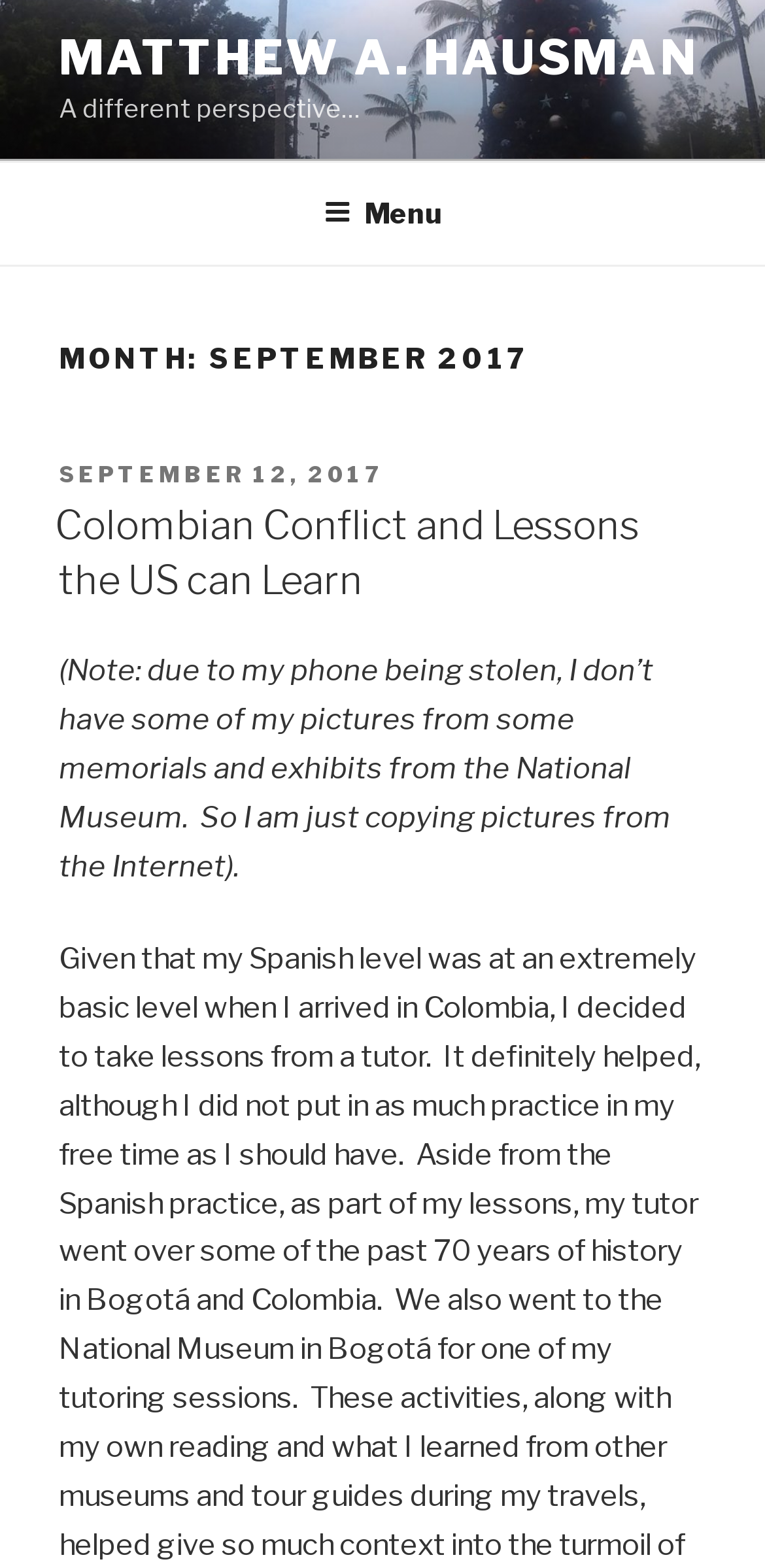Can you find and provide the title of the webpage?

MONTH: SEPTEMBER 2017